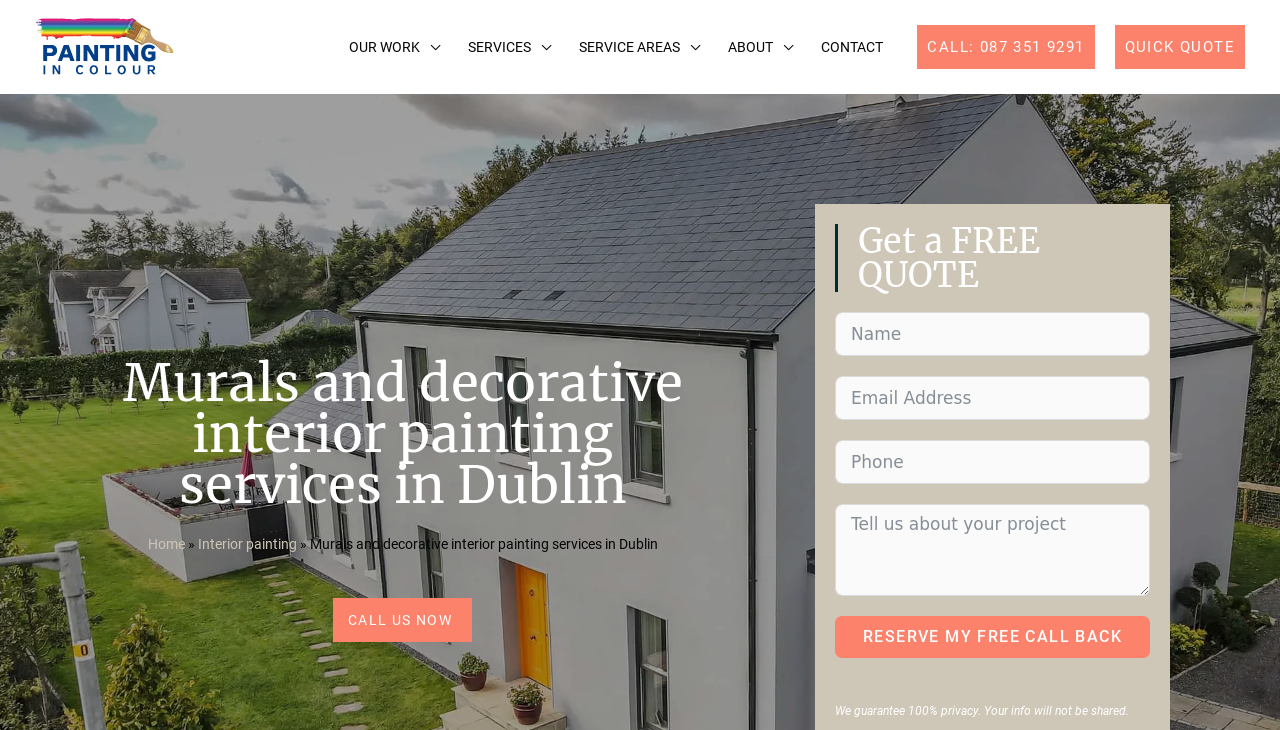Determine the bounding box for the described UI element: "Reserve my Free call back".

[0.652, 0.844, 0.898, 0.901]